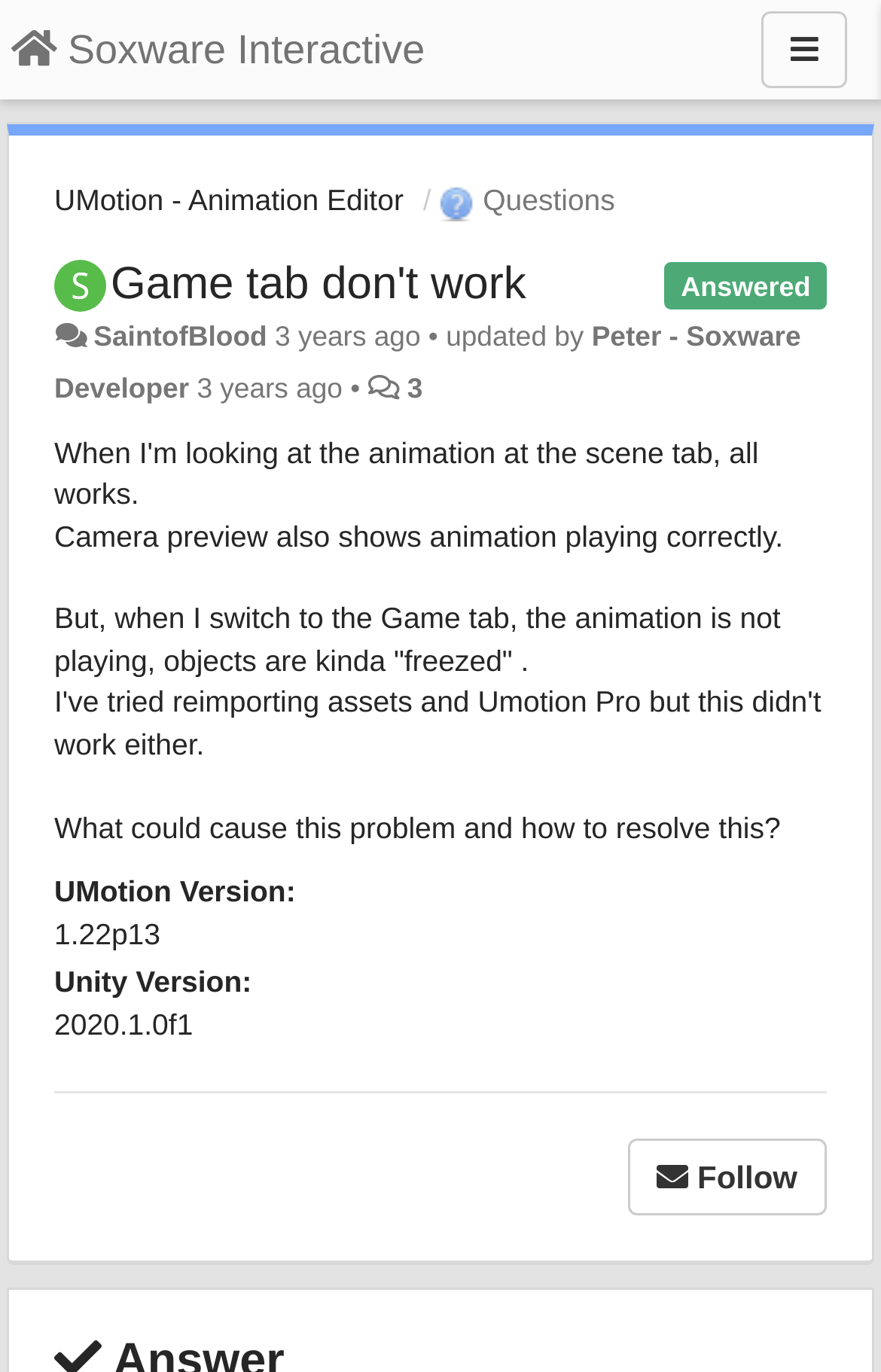Who updated the question 3 years ago?
Answer the question with a single word or phrase, referring to the image.

Peter - Soxware Developer